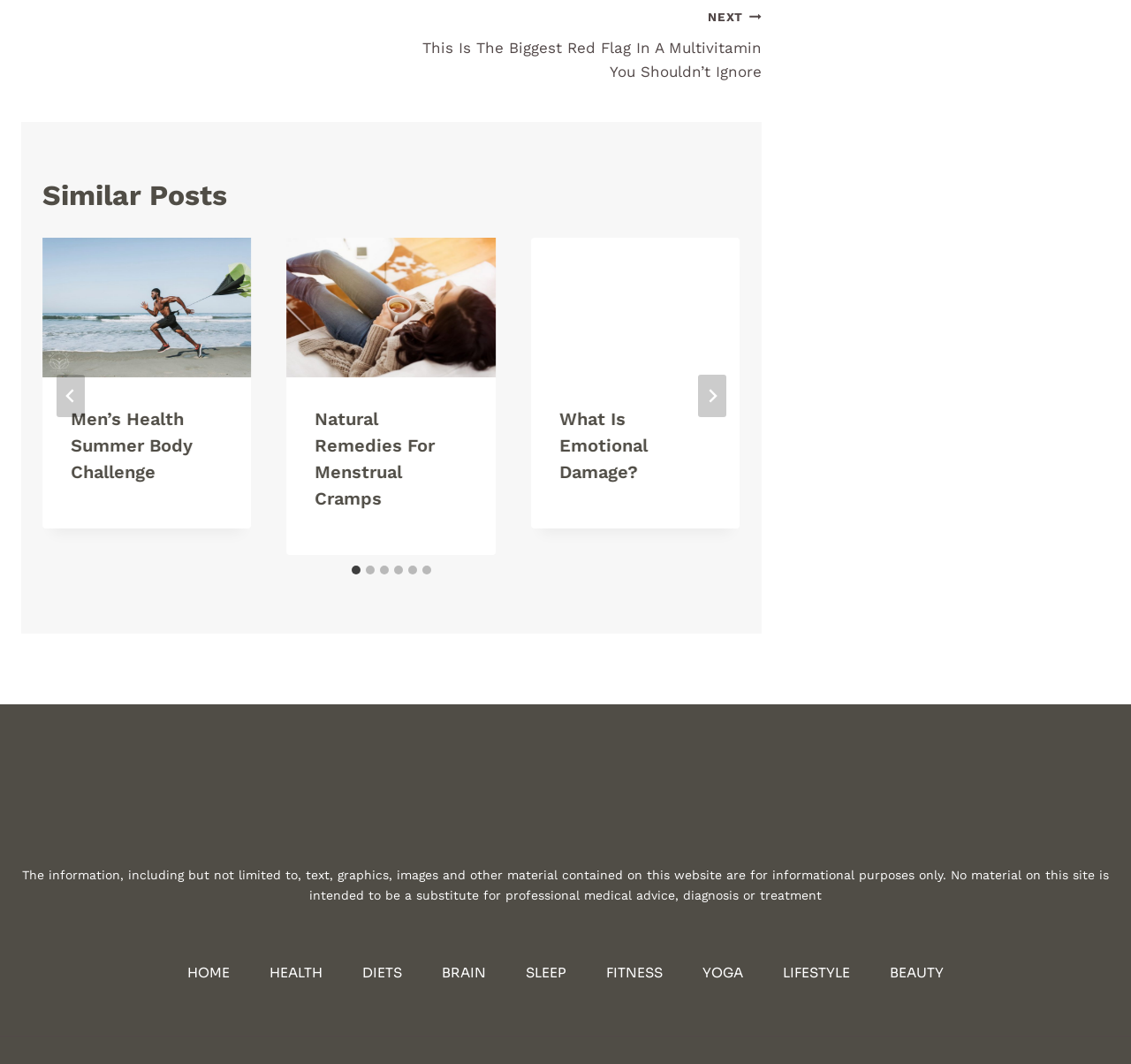How many slides are there in the 'Similar Posts' section?
Please give a well-detailed answer to the question.

The 'Similar Posts' section contains a slider with 6 slides, each representing a similar post. This can be determined by counting the number of tabs in the tablist, which are labeled '1 of 6', '2 of 6', and so on.